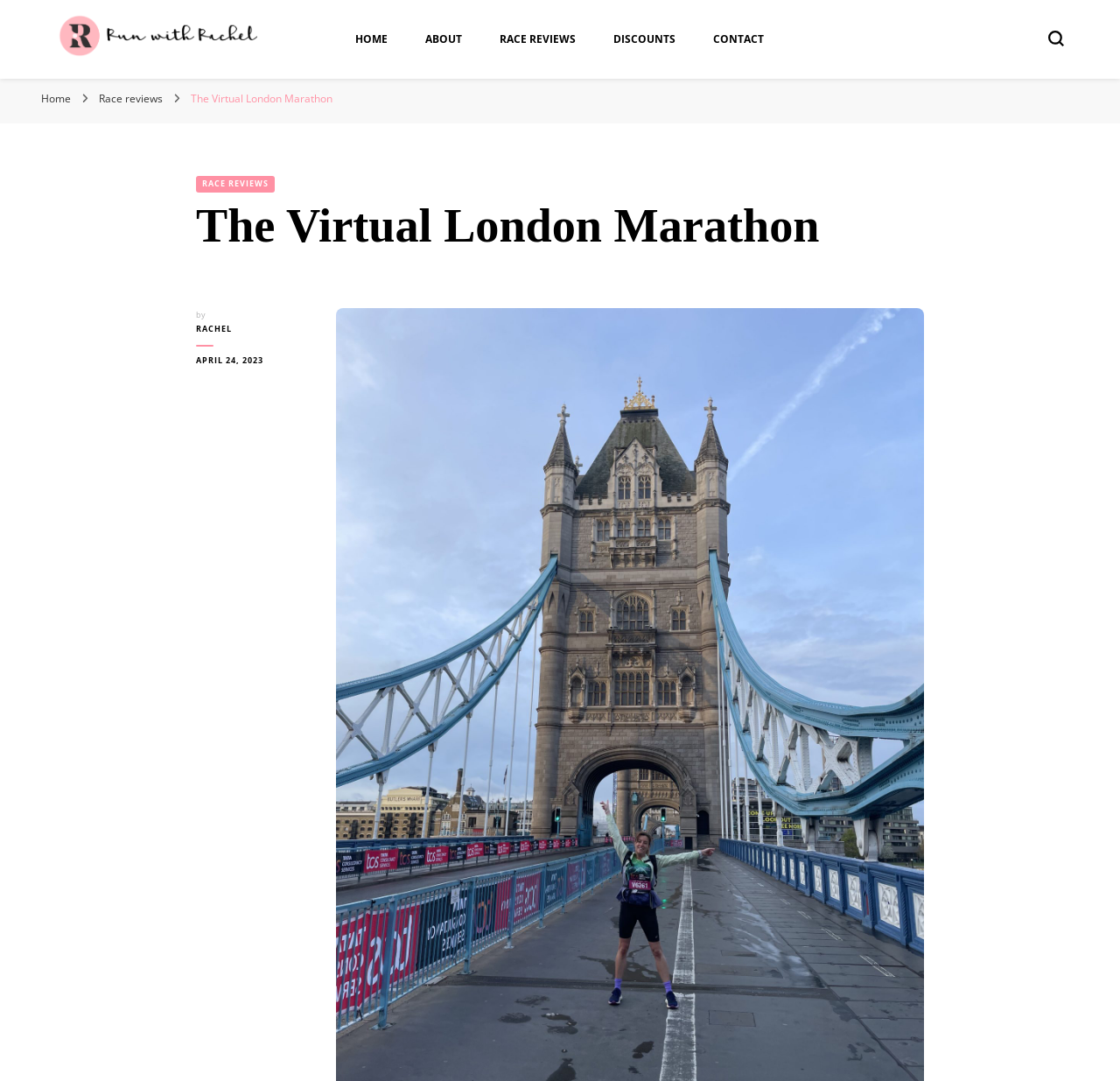Specify the bounding box coordinates of the area that needs to be clicked to achieve the following instruction: "Check the date of the marathon".

[0.175, 0.327, 0.277, 0.34]